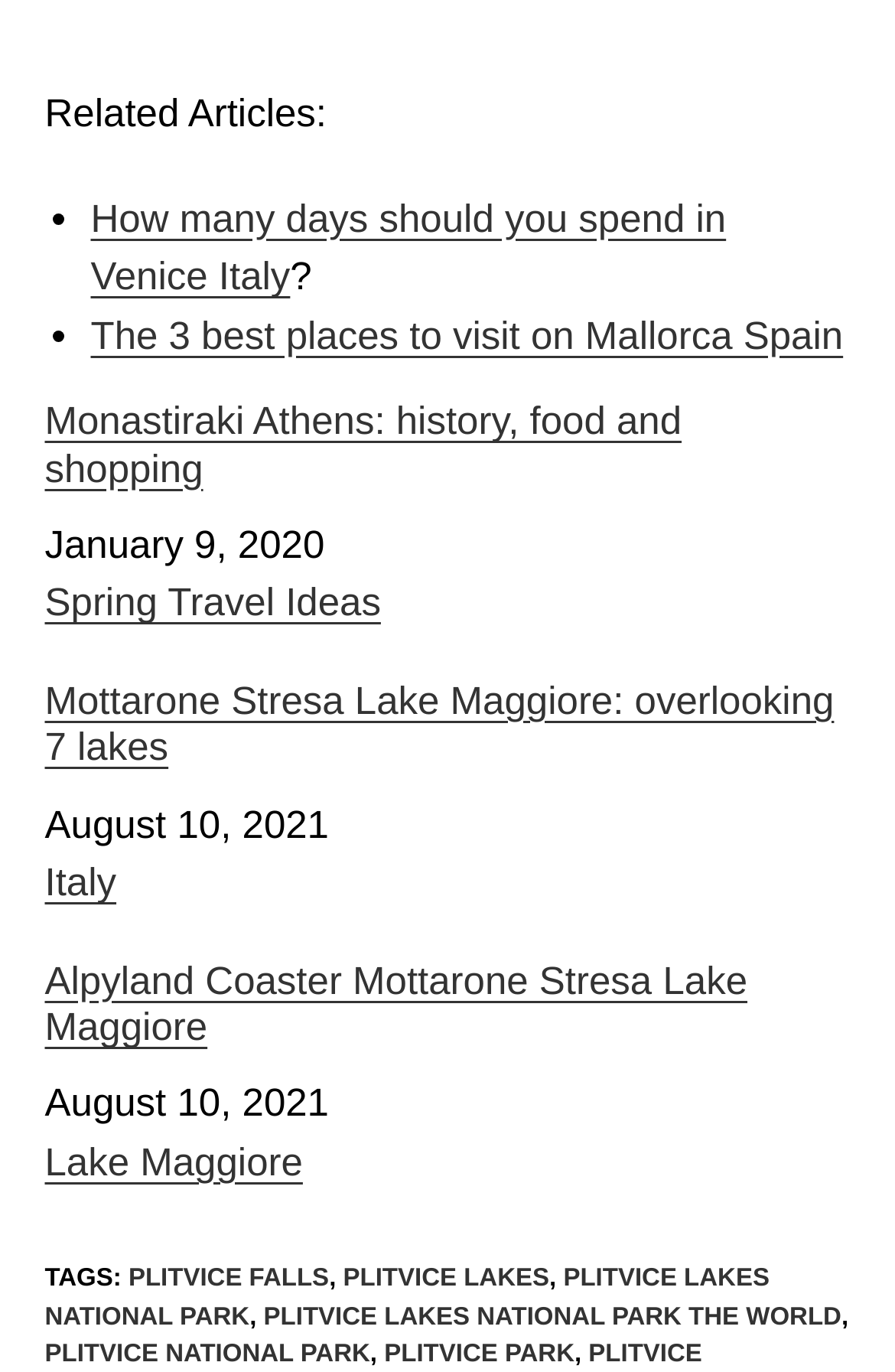Mark the bounding box of the element that matches the following description: "Italy".

[0.05, 0.628, 0.13, 0.66]